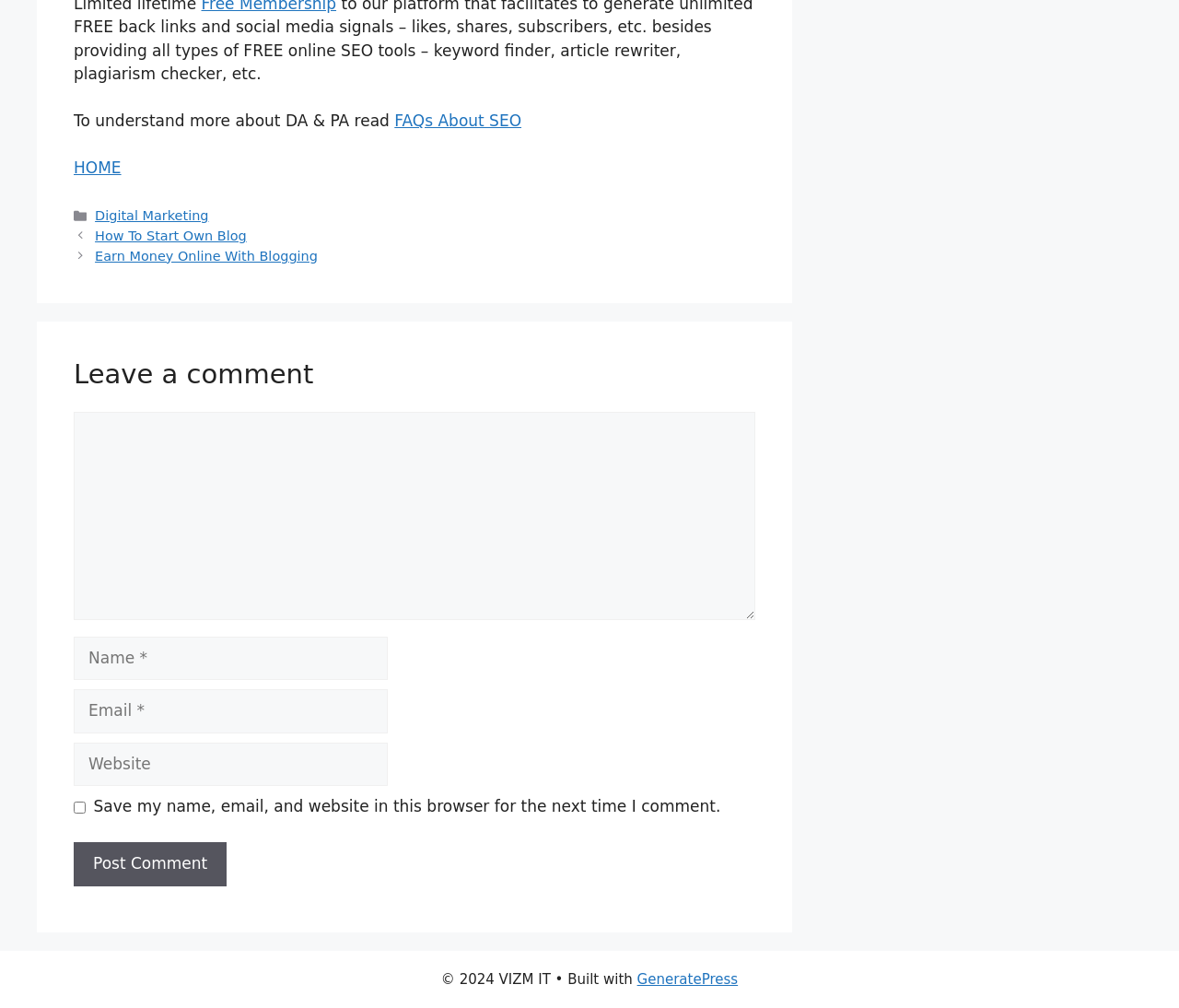Please answer the following question using a single word or phrase: 
What are the required fields in the comment section?

Comment, Name, Email